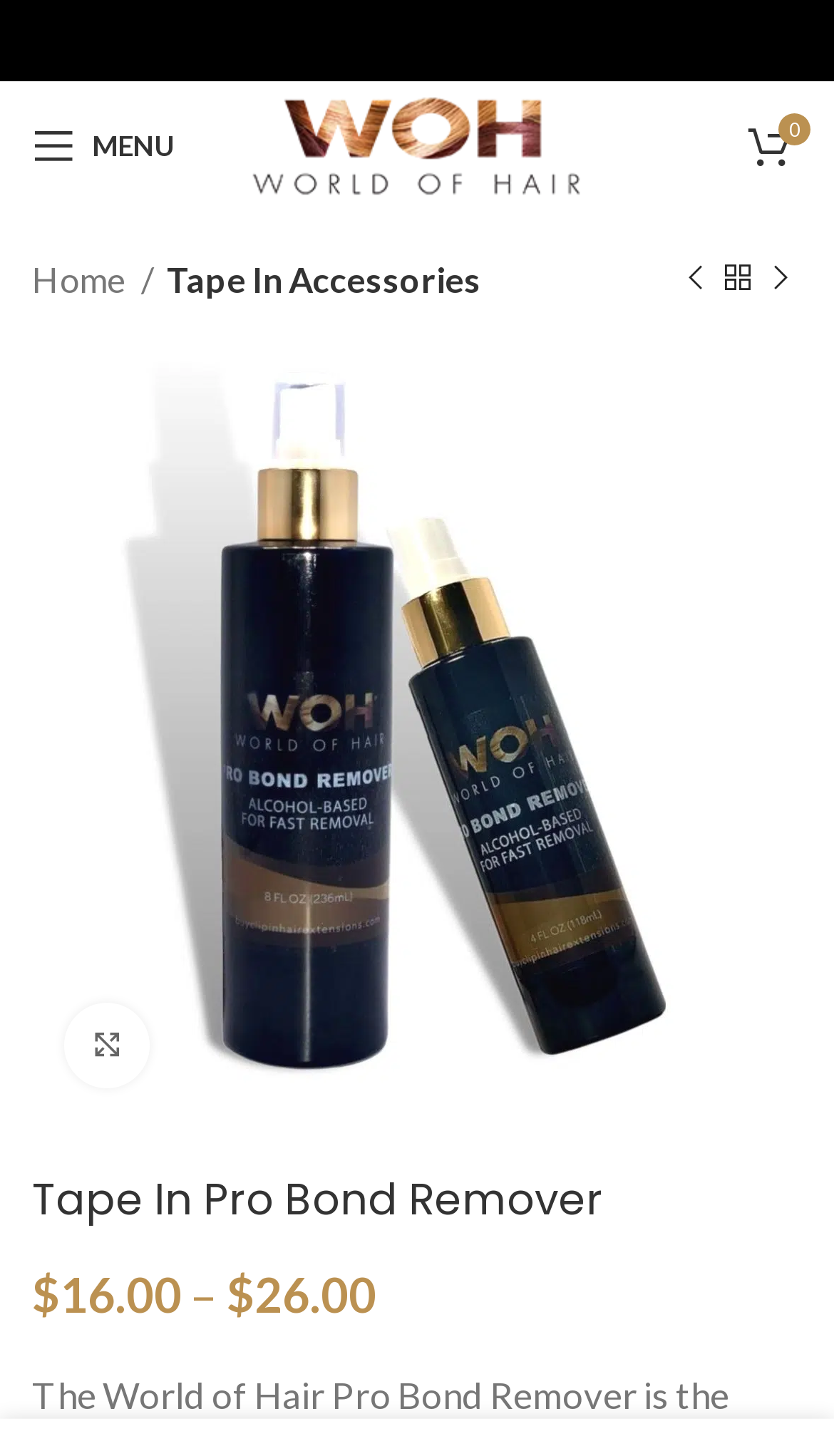What is the purpose of the '' icon?
Provide a detailed answer to the question, using the image to inform your response.

I found the purpose of the icon by looking at the link element on the page, which has the text ' Click to enlarge'.